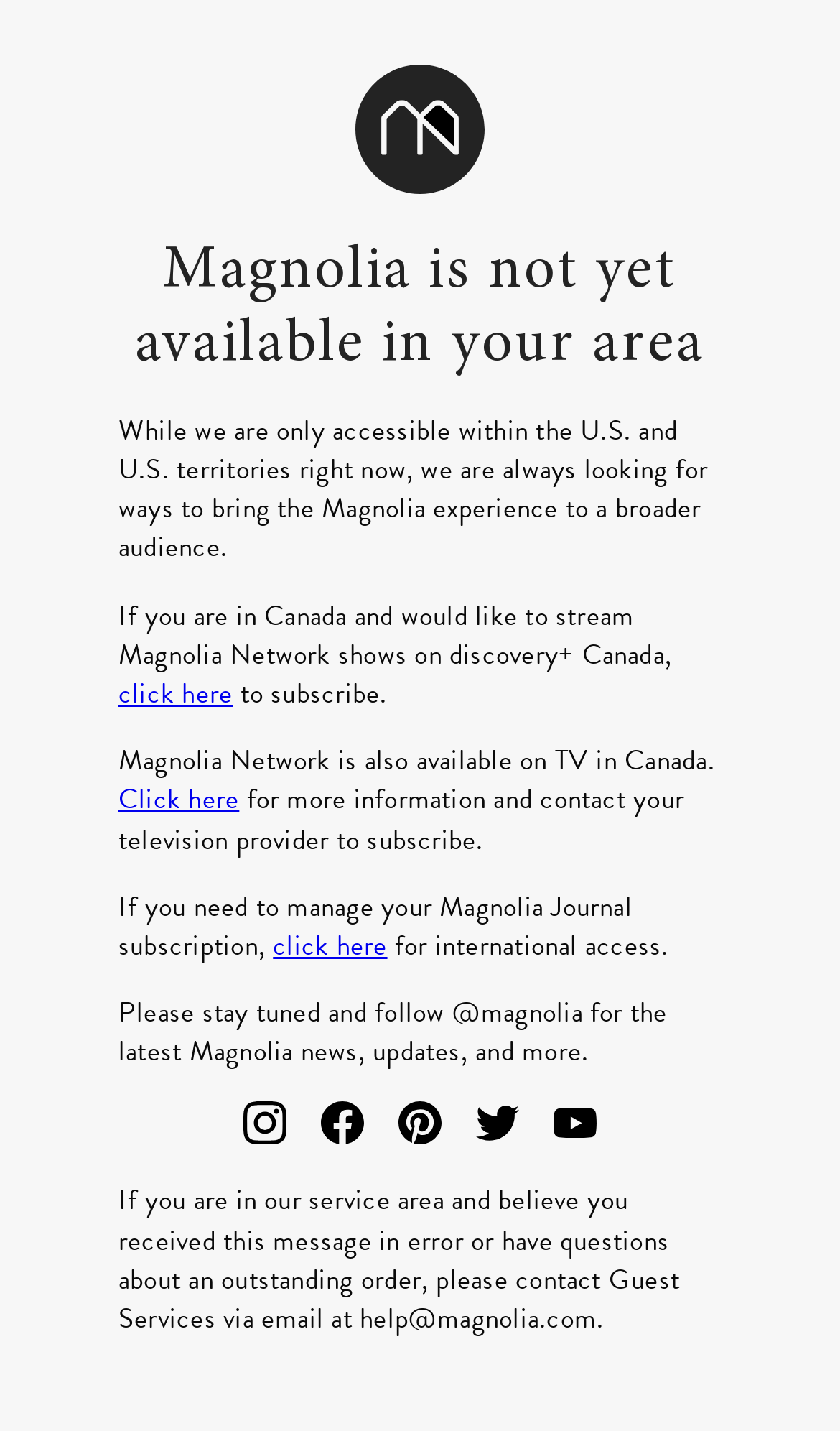Create an elaborate caption that covers all aspects of the webpage.

The webpage appears to be a message from Magnolia, informing users that their service is not yet available in their area. At the top of the page, there is a prominent image, taking up about a quarter of the screen. Below the image, there is a heading that reads "Magnolia is not yet available in your area". 

Following this heading, there are several paragraphs of text that explain the current limitations of Magnolia's service, which is only available in the U.S. and U.S. territories. The text also provides information for users in Canada, including options for streaming Magnolia Network shows and subscribing to the service on TV.

There are three links on the page, each labeled "click here", which provide additional information for users in Canada and those who need to manage their Magnolia Journal subscription. The page also includes a section with social media buttons, including Instagram, Facebook, Pinterest, Twitter, and Youtube, each with an accompanying image.

At the bottom of the page, there is a final section of text that provides contact information for users who believe they have received the message in error or have questions about an outstanding order. This section includes a link to an email address, help@magnolia.com, where users can reach out to Guest Services.